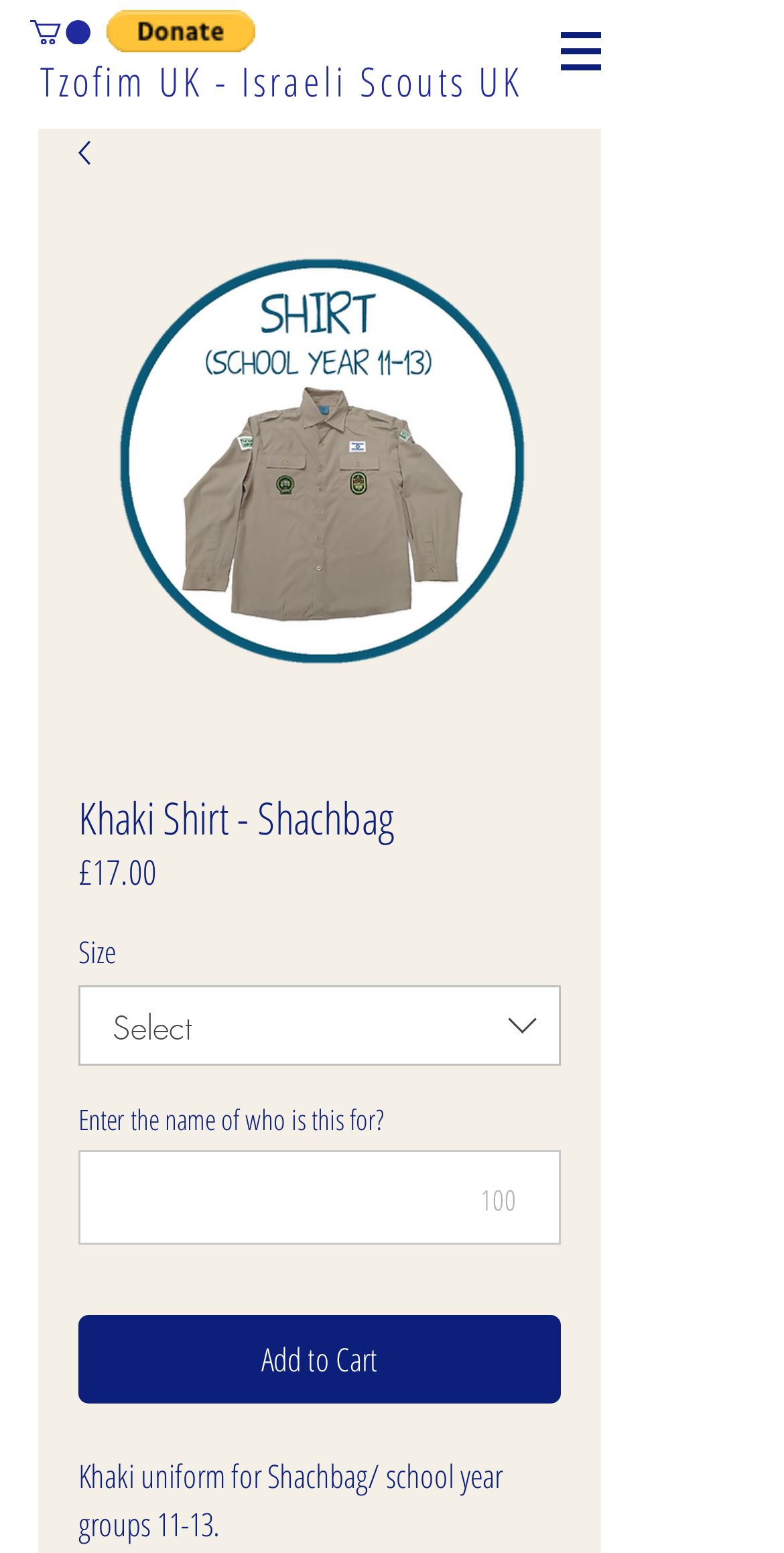Using the webpage screenshot and the element description Add to Cart, determine the bounding box coordinates. Specify the coordinates in the format (top-left x, top-left y, bottom-right x, bottom-right y) with values ranging from 0 to 1.

[0.1, 0.847, 0.715, 0.904]